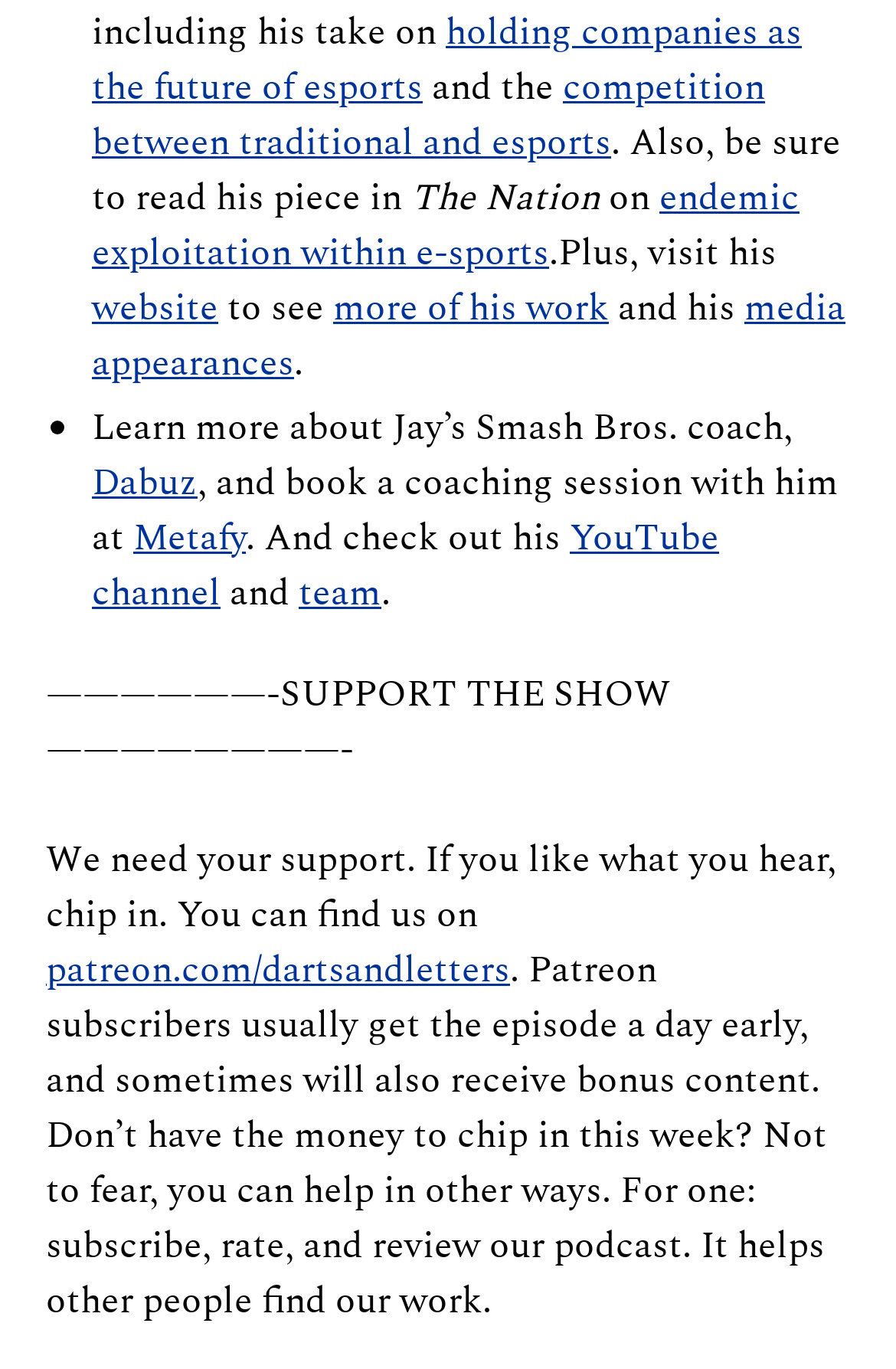Specify the bounding box coordinates of the area that needs to be clicked to achieve the following instruction: "check out his YouTube channel".

[0.103, 0.372, 0.803, 0.453]